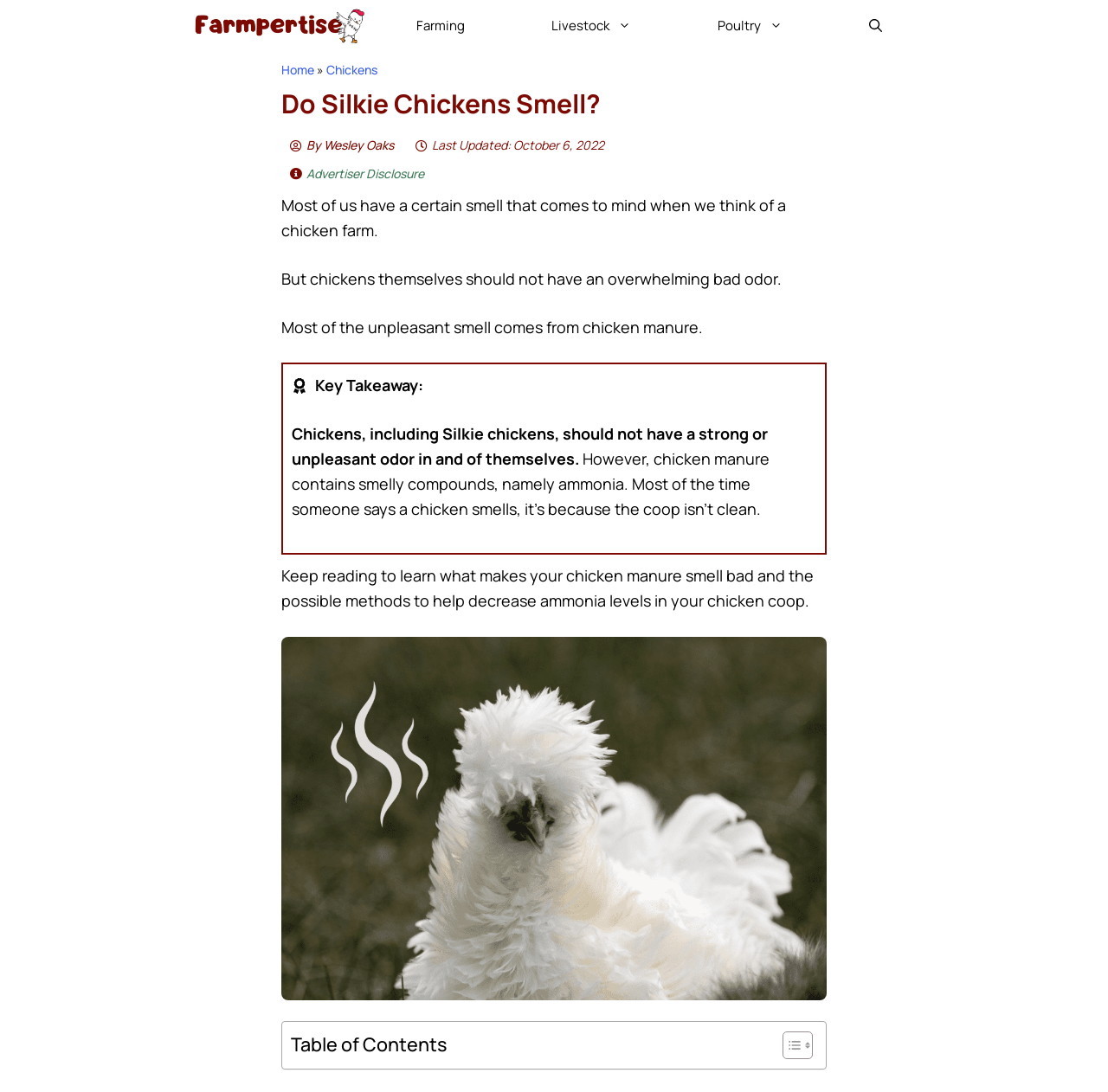Please find the bounding box for the following UI element description. Provide the coordinates in (top-left x, top-left y, bottom-right x, bottom-right y) format, with values between 0 and 1: Advertiser Disclosure

[0.262, 0.15, 0.383, 0.168]